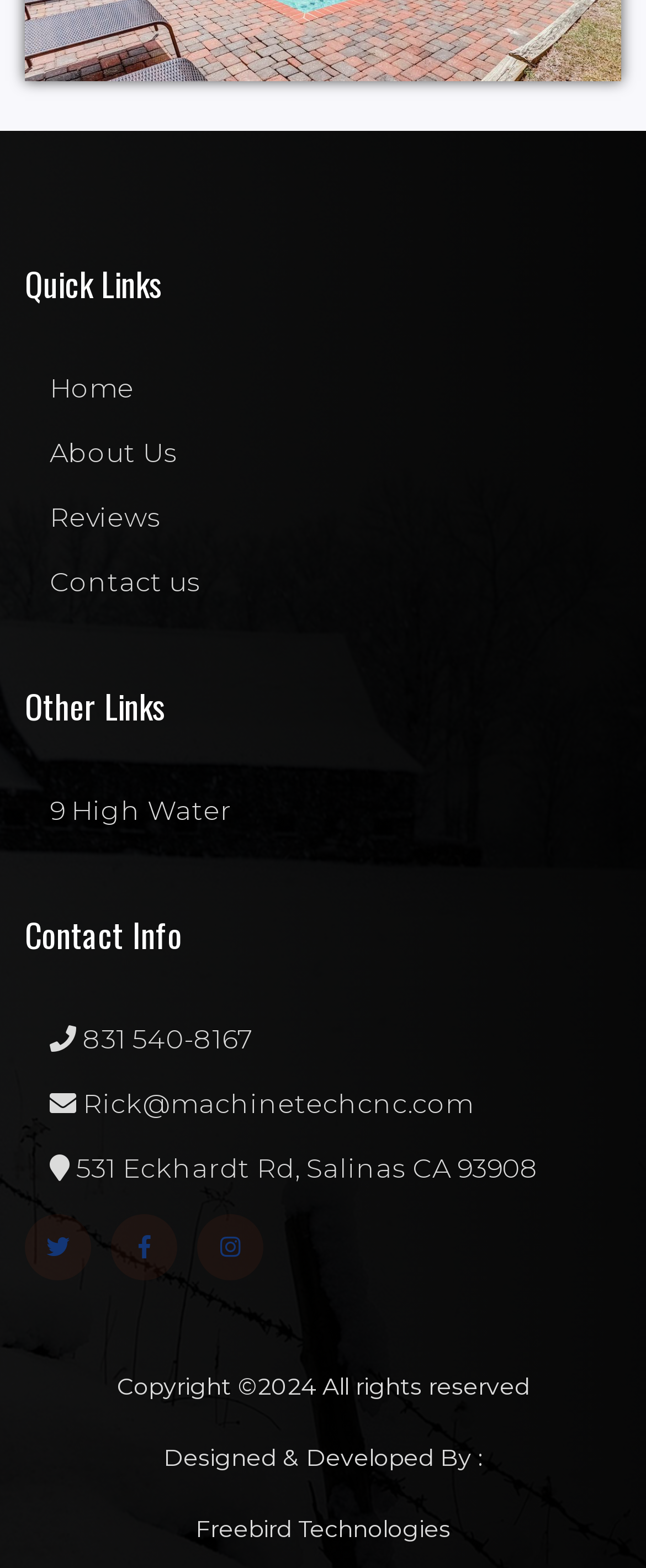Identify the bounding box coordinates for the region of the element that should be clicked to carry out the instruction: "visit 9 High Water". The bounding box coordinates should be four float numbers between 0 and 1, i.e., [left, top, right, bottom].

[0.077, 0.507, 0.359, 0.527]